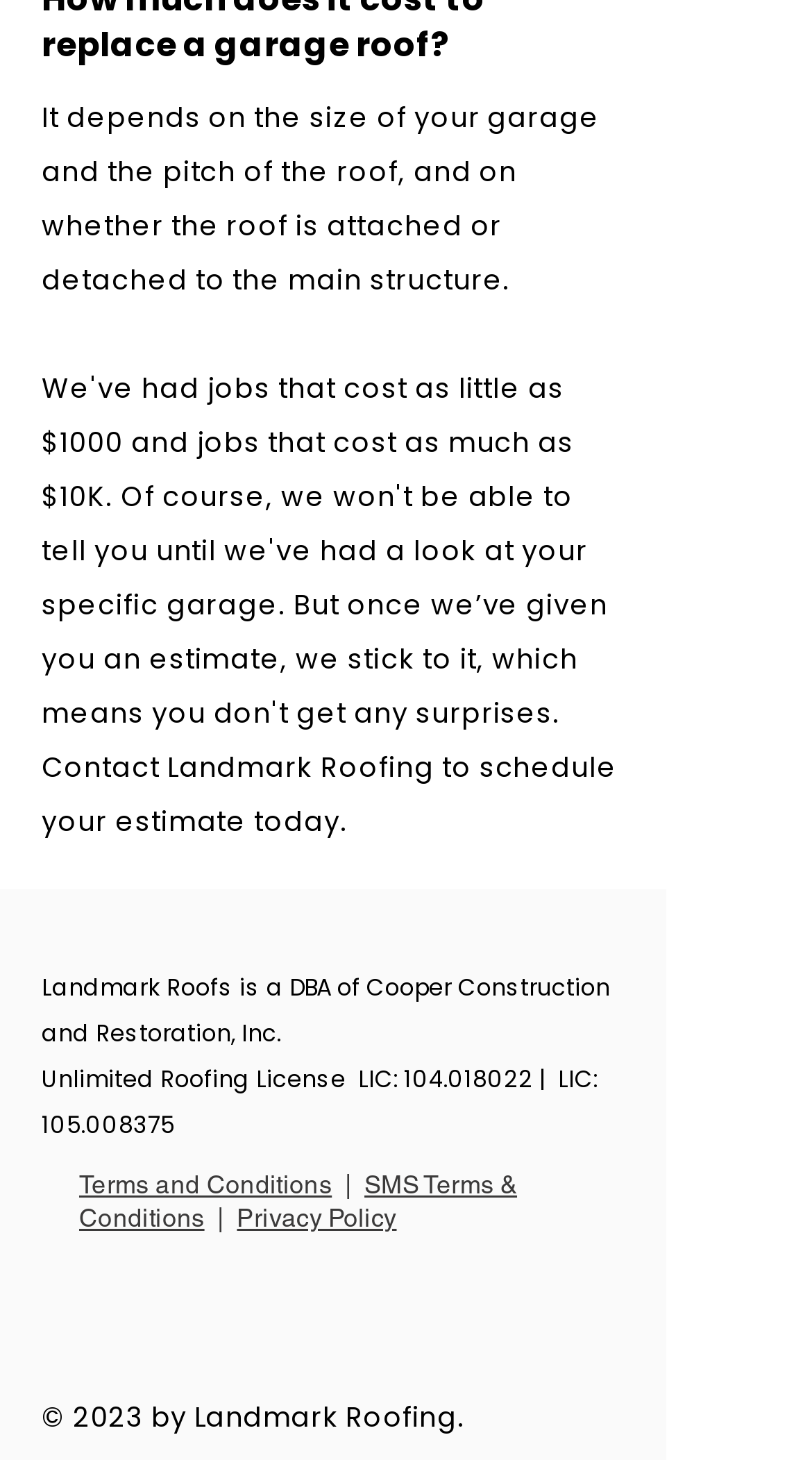Please predict the bounding box coordinates (top-left x, top-left y, bottom-right x, bottom-right y) for the UI element in the screenshot that fits the description: Privacy Policy

[0.292, 0.825, 0.488, 0.845]